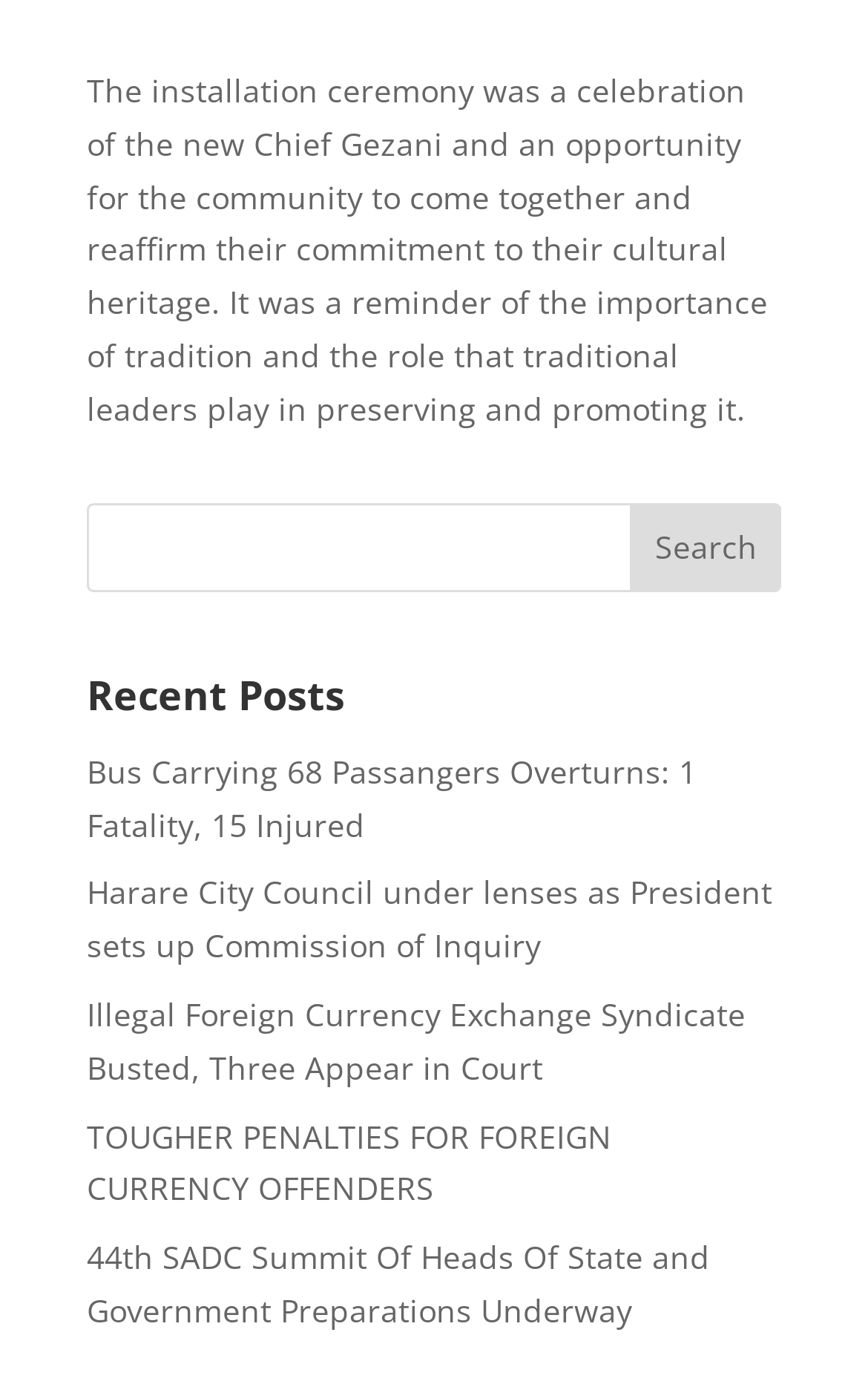Refer to the screenshot and give an in-depth answer to this question: What is the last link under 'Recent Posts' about?

The last link under 'Recent Posts' is '44th SADC Summit Of Heads Of State and Government Preparations Underway', which suggests that it is about the preparations for the 44th SADC Summit.